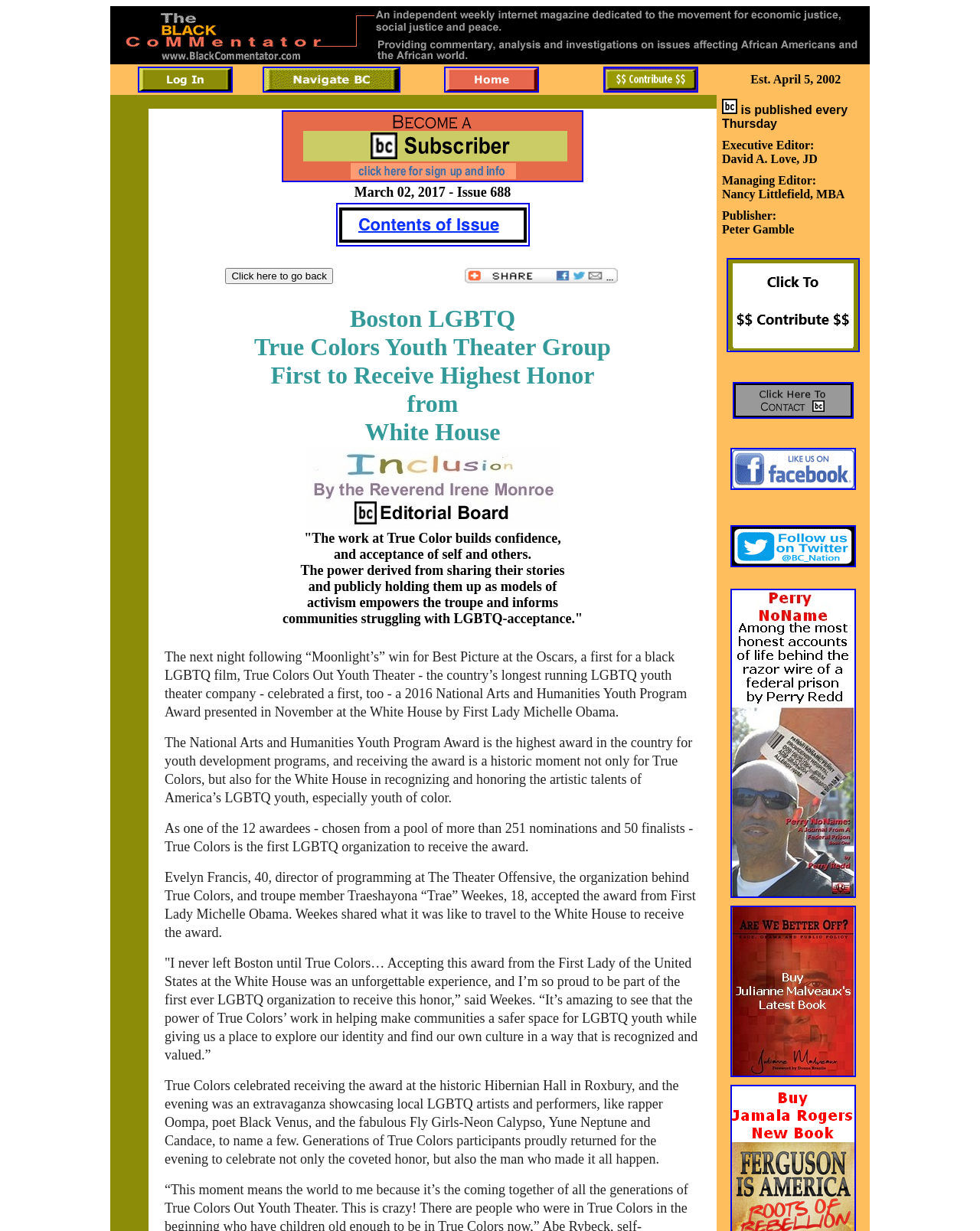What is the day of the week when the magazine is published?
Provide a well-explained and detailed answer to the question.

The webpage mentions 'is published every Thursday' in the content, which indicates that the magazine is published on Thursdays.